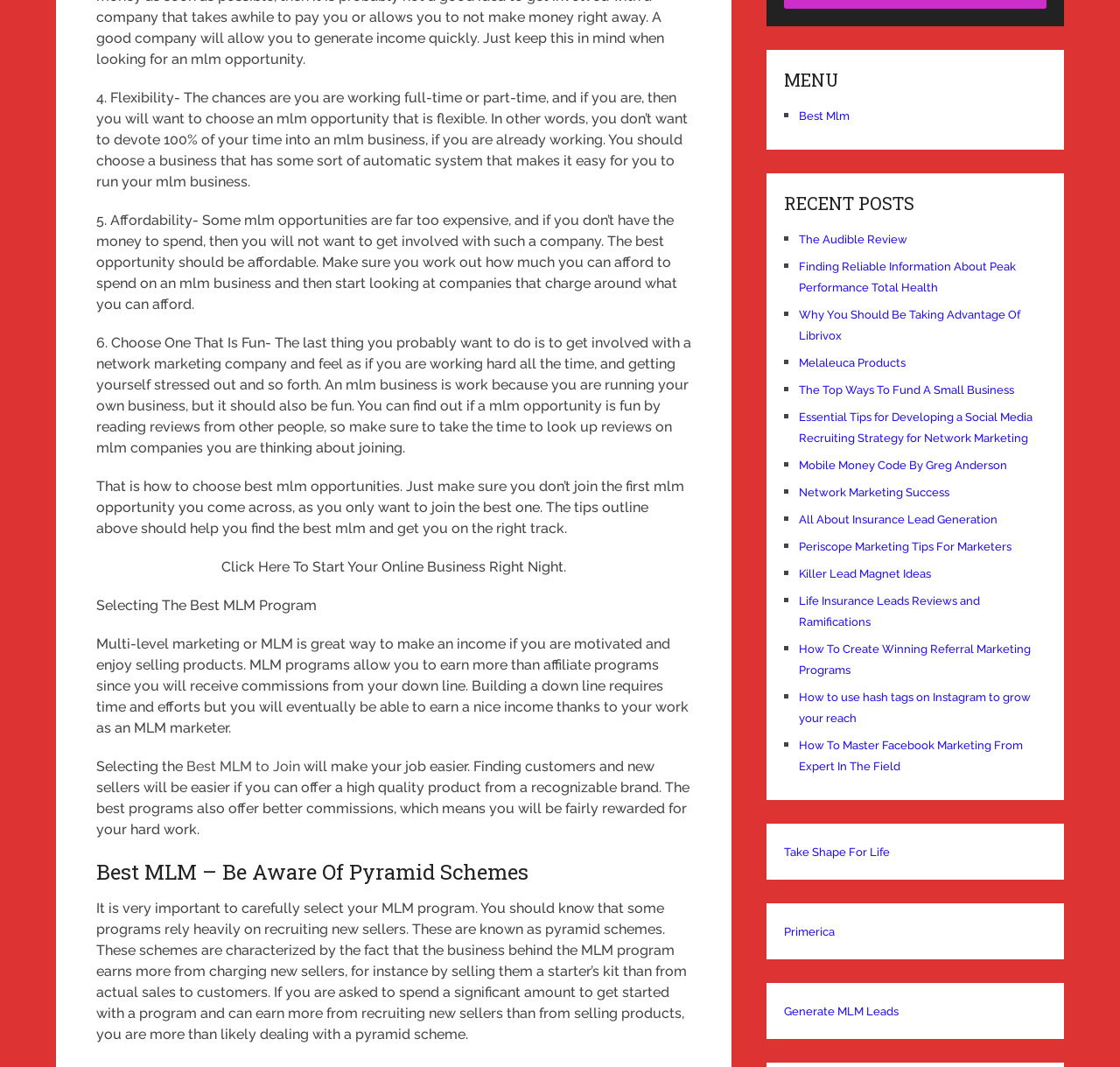Given the content of the image, can you provide a detailed answer to the question?
What is the purpose of reading reviews from other people?

According to the webpage, reading reviews from other people can help determine if an MLM opportunity is fun, which is one of the factors to consider when choosing an MLM program.